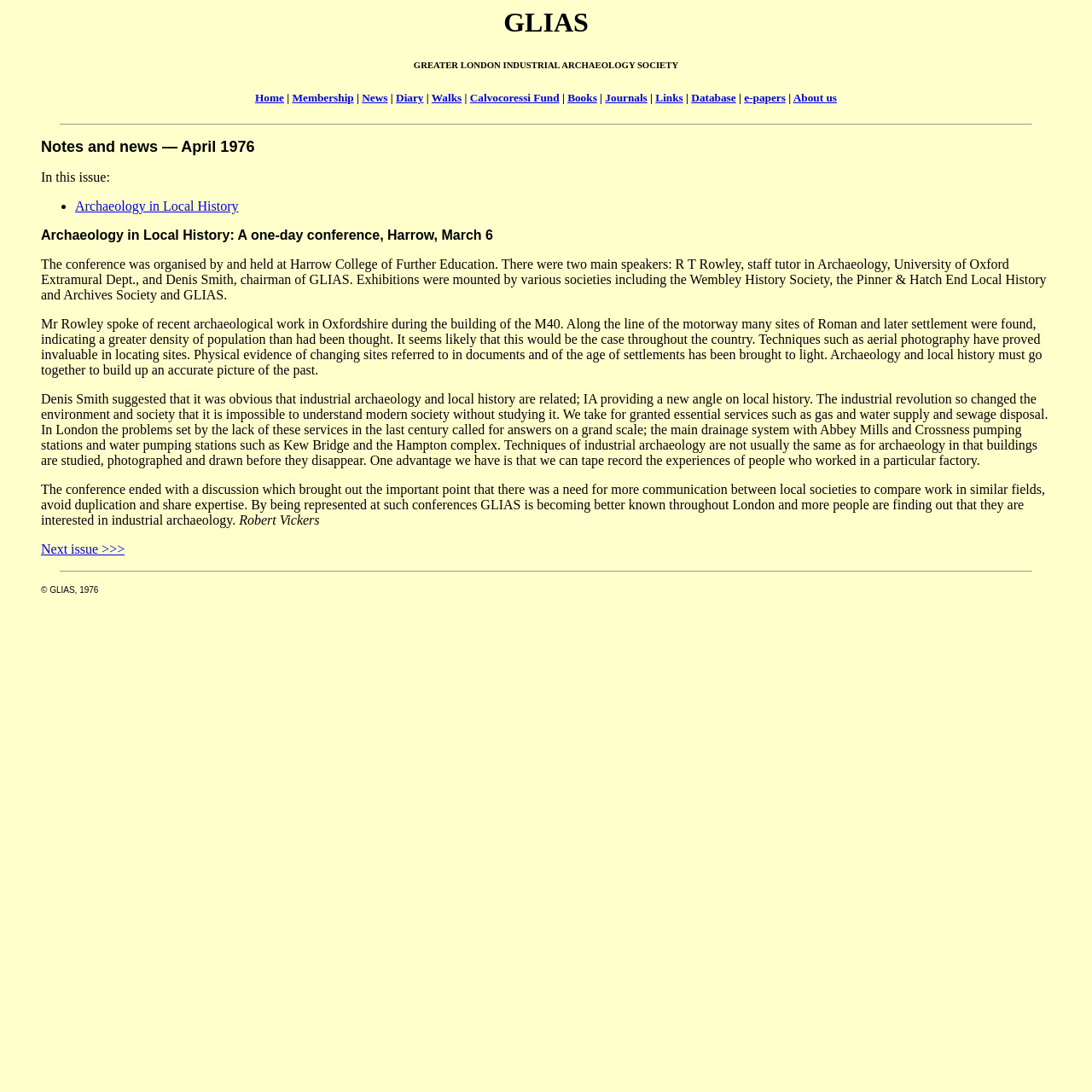Please specify the bounding box coordinates of the clickable region necessary for completing the following instruction: "Read about Archaeology in Local History". The coordinates must consist of four float numbers between 0 and 1, i.e., [left, top, right, bottom].

[0.069, 0.182, 0.218, 0.195]